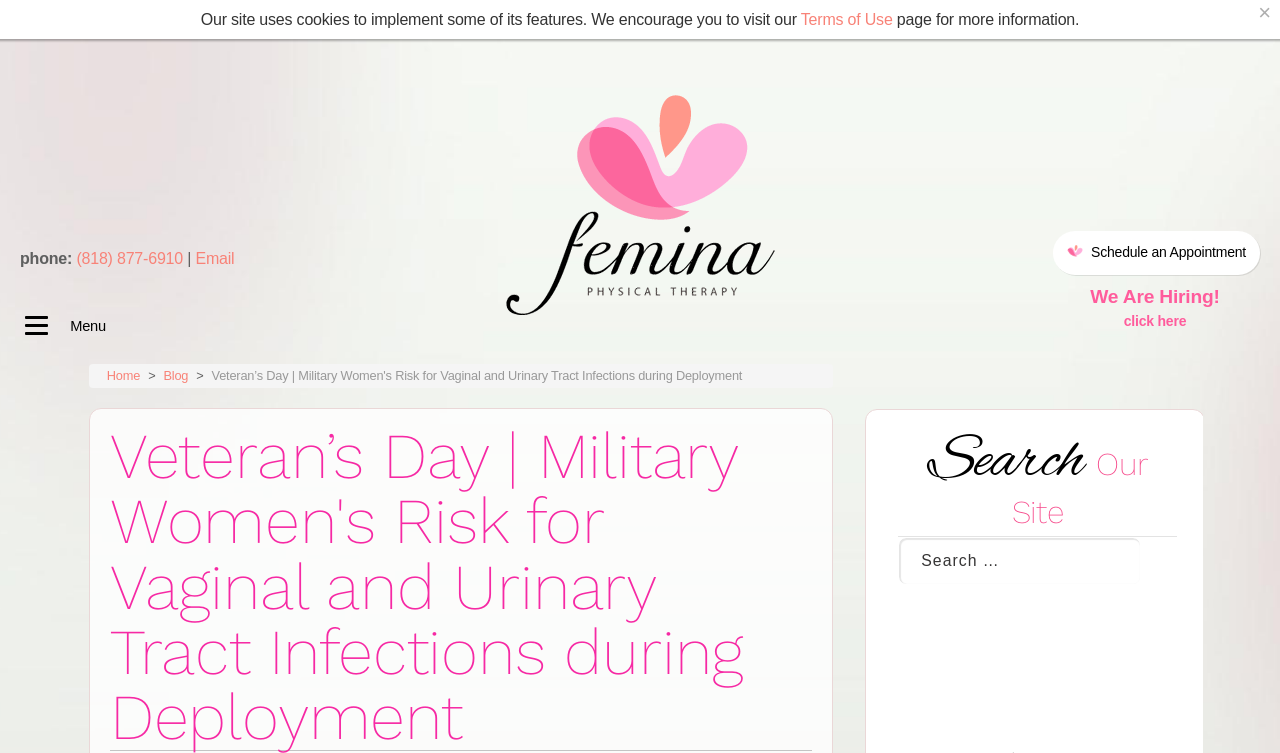Find the bounding box of the web element that fits this description: "Schedule an Appointment".

[0.823, 0.307, 0.984, 0.365]